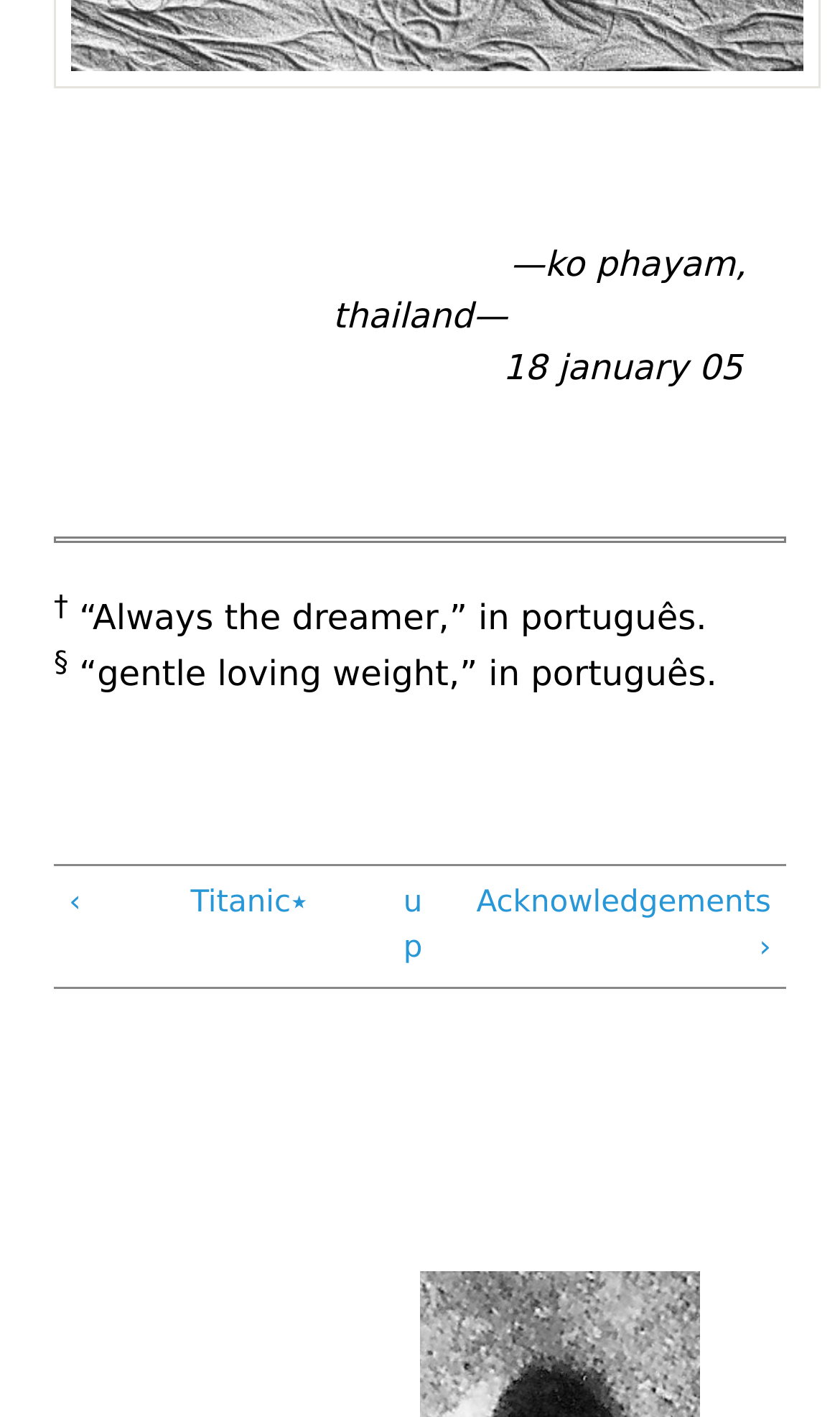Answer this question using a single word or a brief phrase:
What is the purpose of the FooterAsNonLandmark element?

To provide navigation links